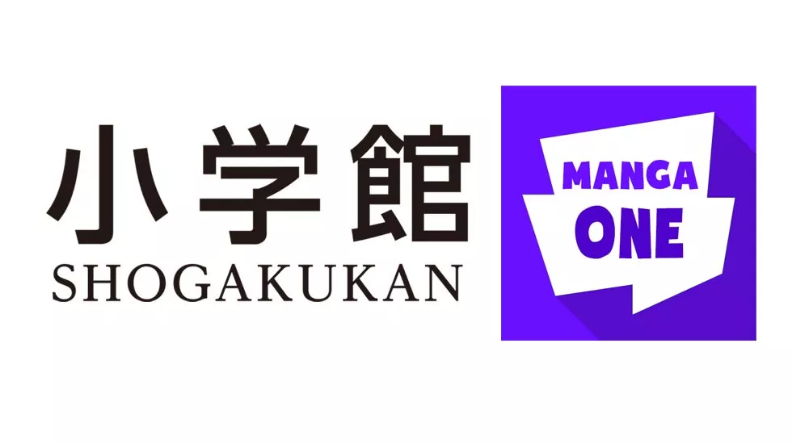Respond to the following query with just one word or a short phrase: 
What is MangaOne recognized for?

digital manga service